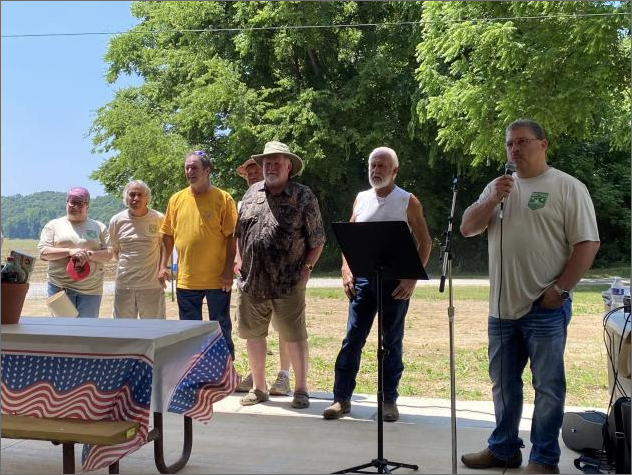What type of meal was served at the event?
Based on the screenshot, give a detailed explanation to answer the question.

The caption states that the event included a free meal with grilled meat and all the trimmings, implying that the meal consisted of grilled meat accompanied by various side dishes or condiments.